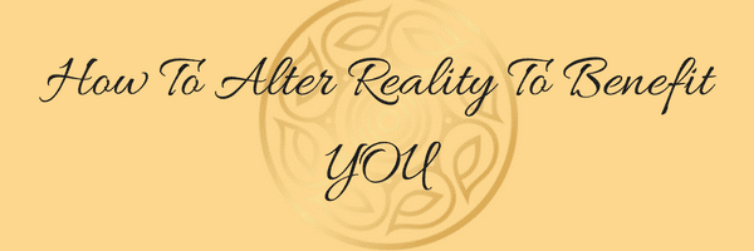Is the title font artistic?
We need a detailed and meticulous answer to the question.

The caption describes the title font as 'artistic, flowing', implying that the font used for the title is indeed artistic.